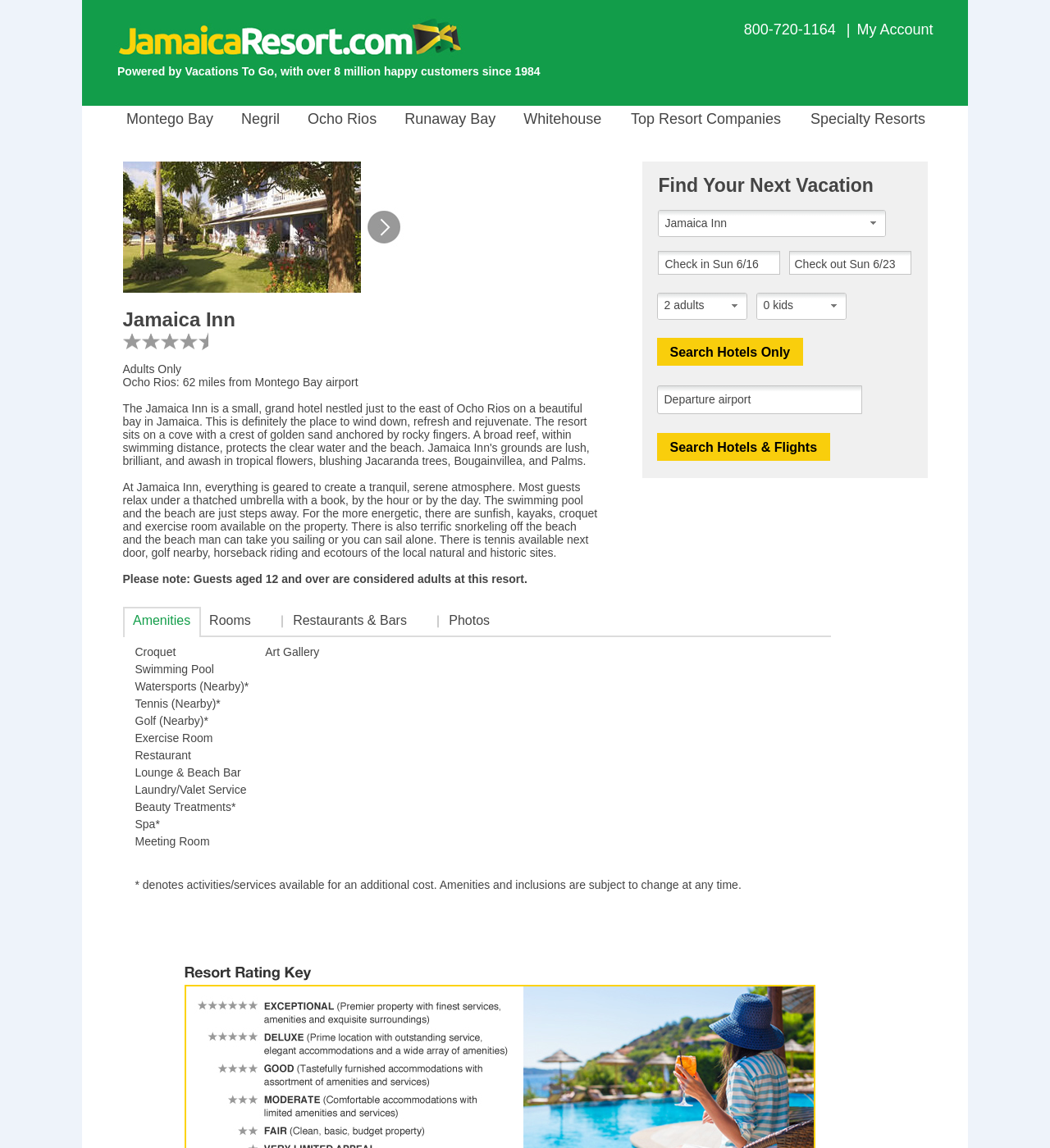Provide the bounding box coordinates, formatted as (top-left x, top-left y, bottom-right x, bottom-right y), with all values being floating point numbers between 0 and 1. Identify the bounding box of the UI element that matches the description: Rooms

[0.191, 0.529, 0.271, 0.555]